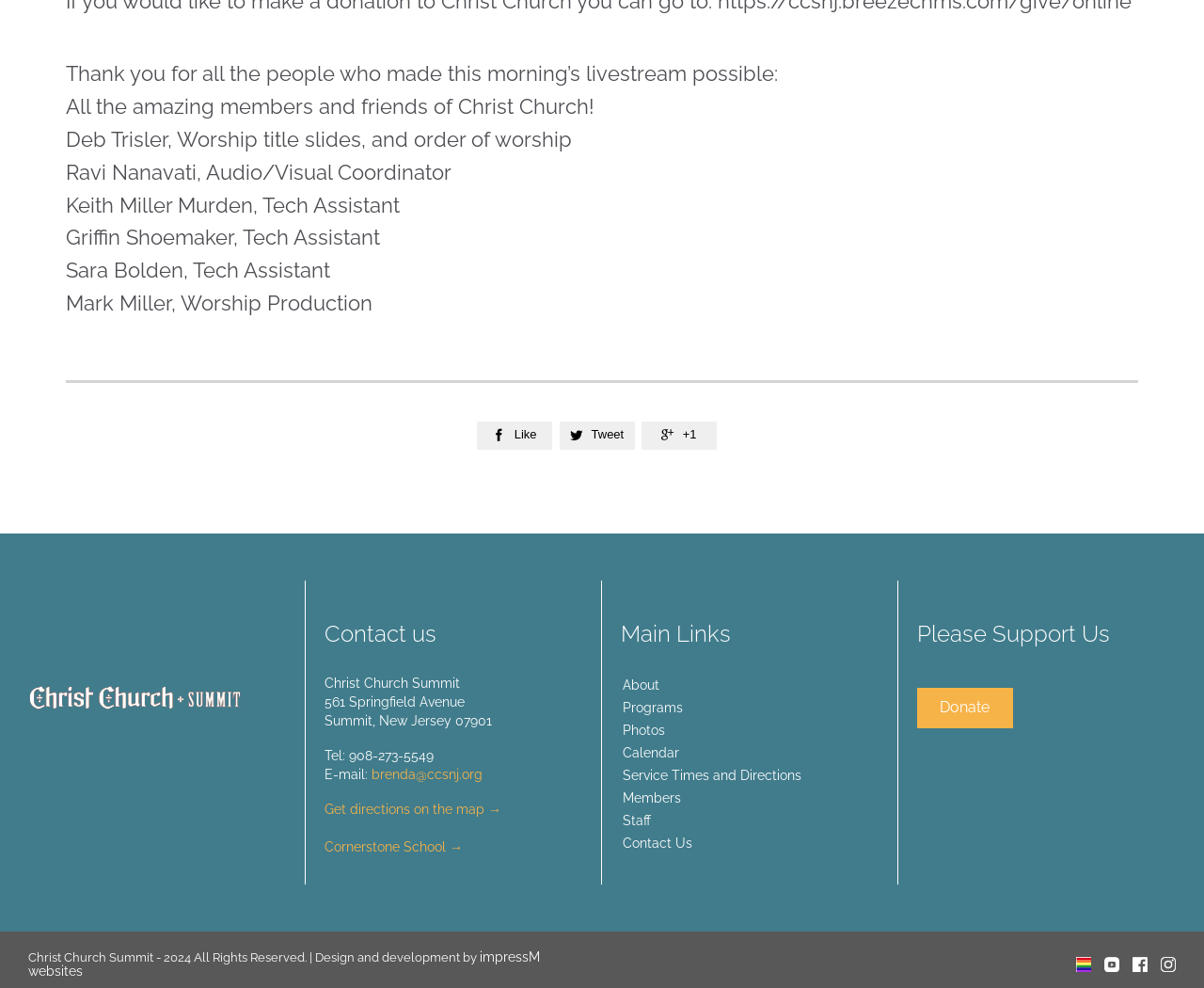Locate the bounding box coordinates of the element that should be clicked to fulfill the instruction: "Donate to Christ Church Summit".

[0.762, 0.696, 0.841, 0.737]